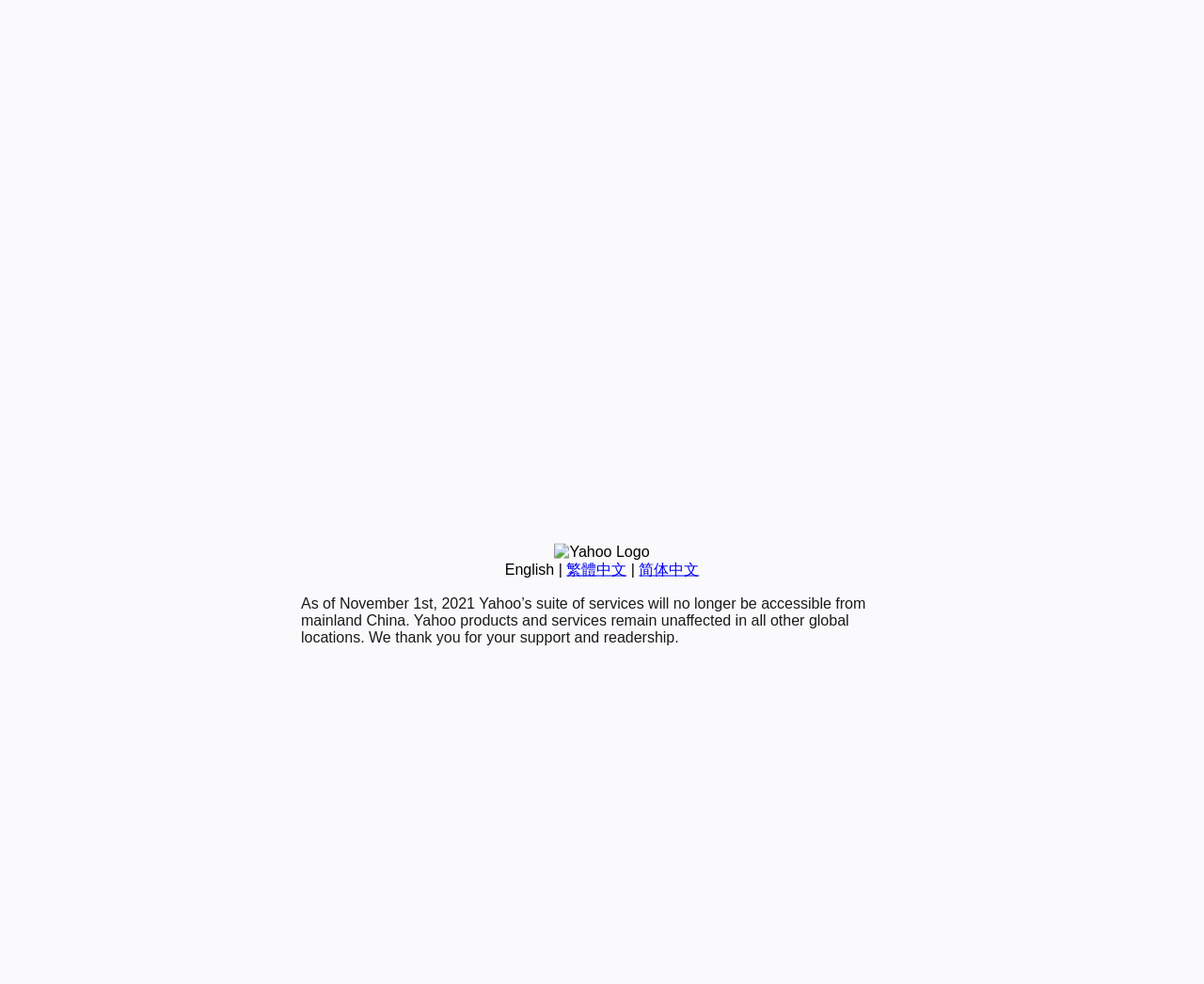Please provide the bounding box coordinates in the format (top-left x, top-left y, bottom-right x, bottom-right y). Remember, all values are floating point numbers between 0 and 1. What is the bounding box coordinate of the region described as: 繁體中文

[0.47, 0.57, 0.52, 0.587]